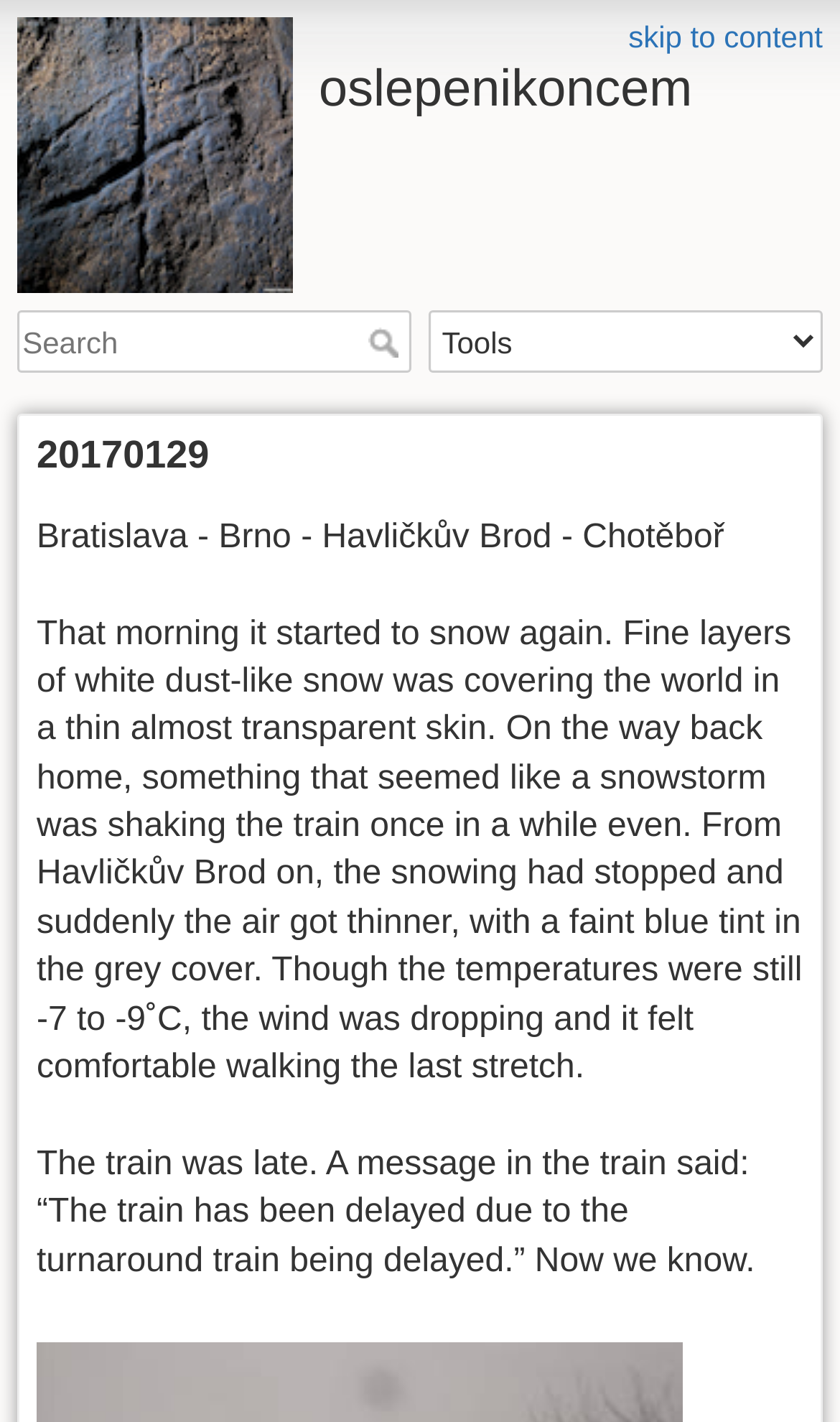What is the current weather condition? Analyze the screenshot and reply with just one word or a short phrase.

Snowing